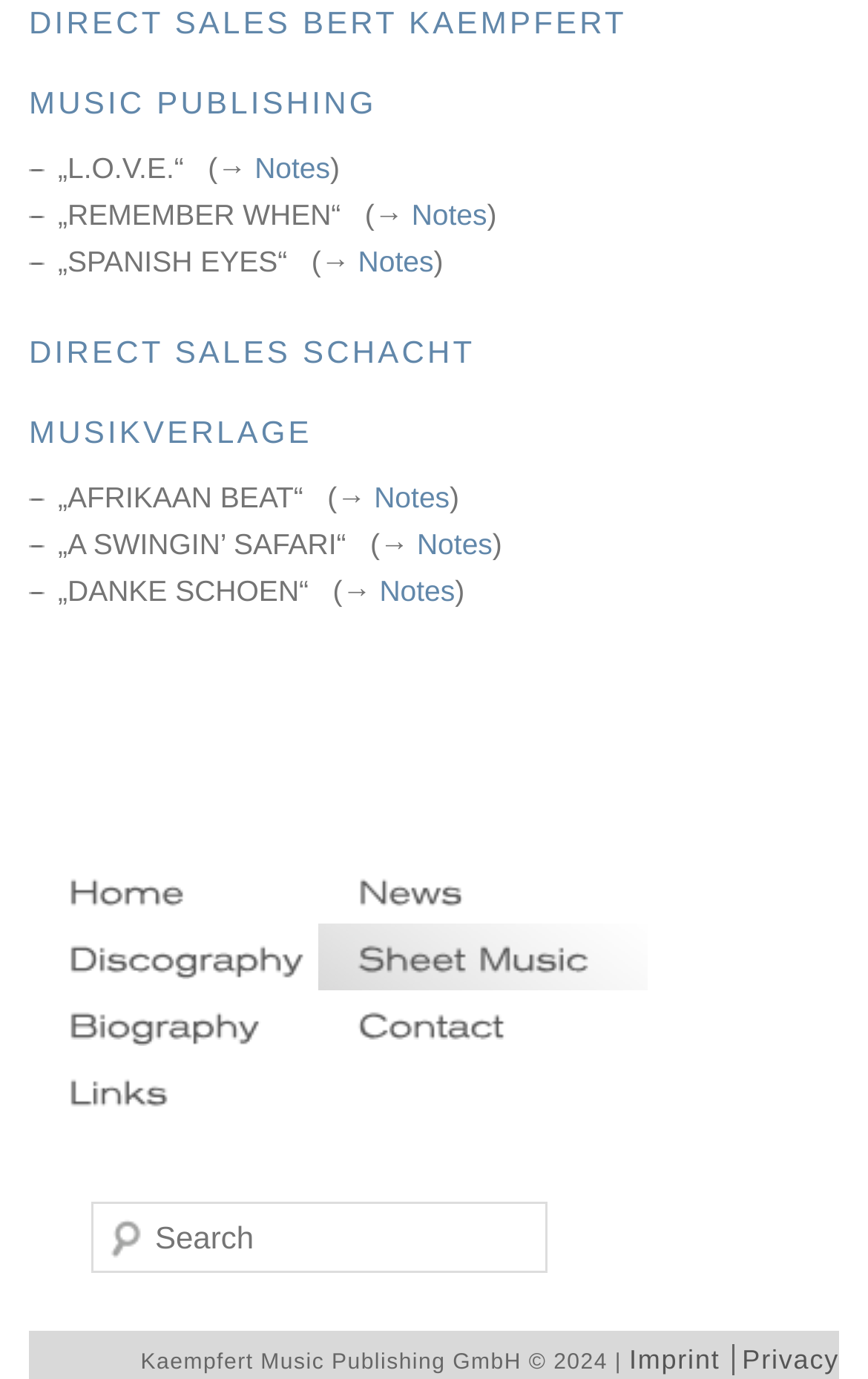What is the last main menu item?
Please provide a comprehensive answer based on the visual information in the image.

I looked at the main menu items and found that the last item is 'Links', which is a link located at the bottom of the main menu section.